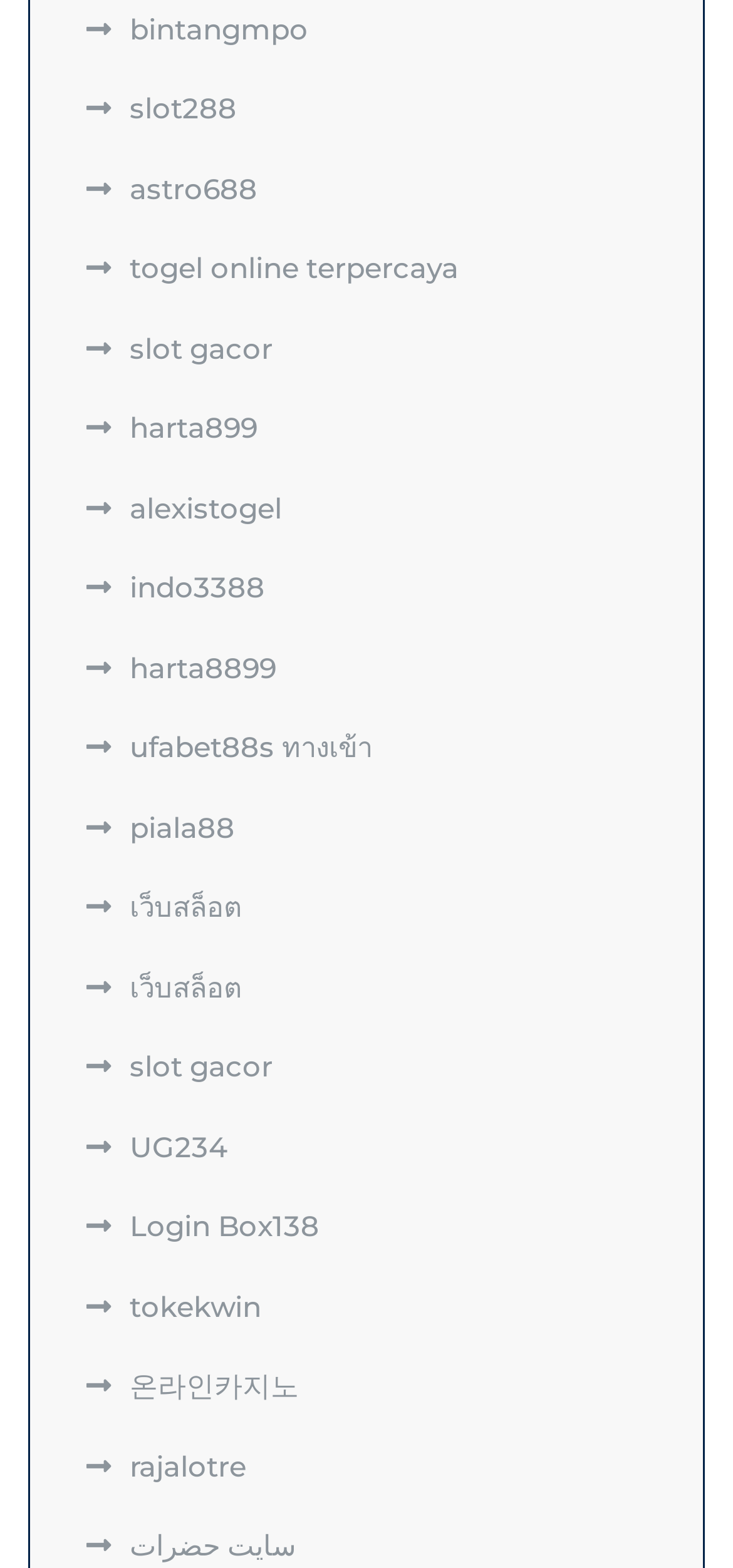Identify the bounding box coordinates for the element that needs to be clicked to fulfill this instruction: "Explore posts in Fitness Equipment category". Provide the coordinates in the format of four float numbers between 0 and 1: [left, top, right, bottom].

None